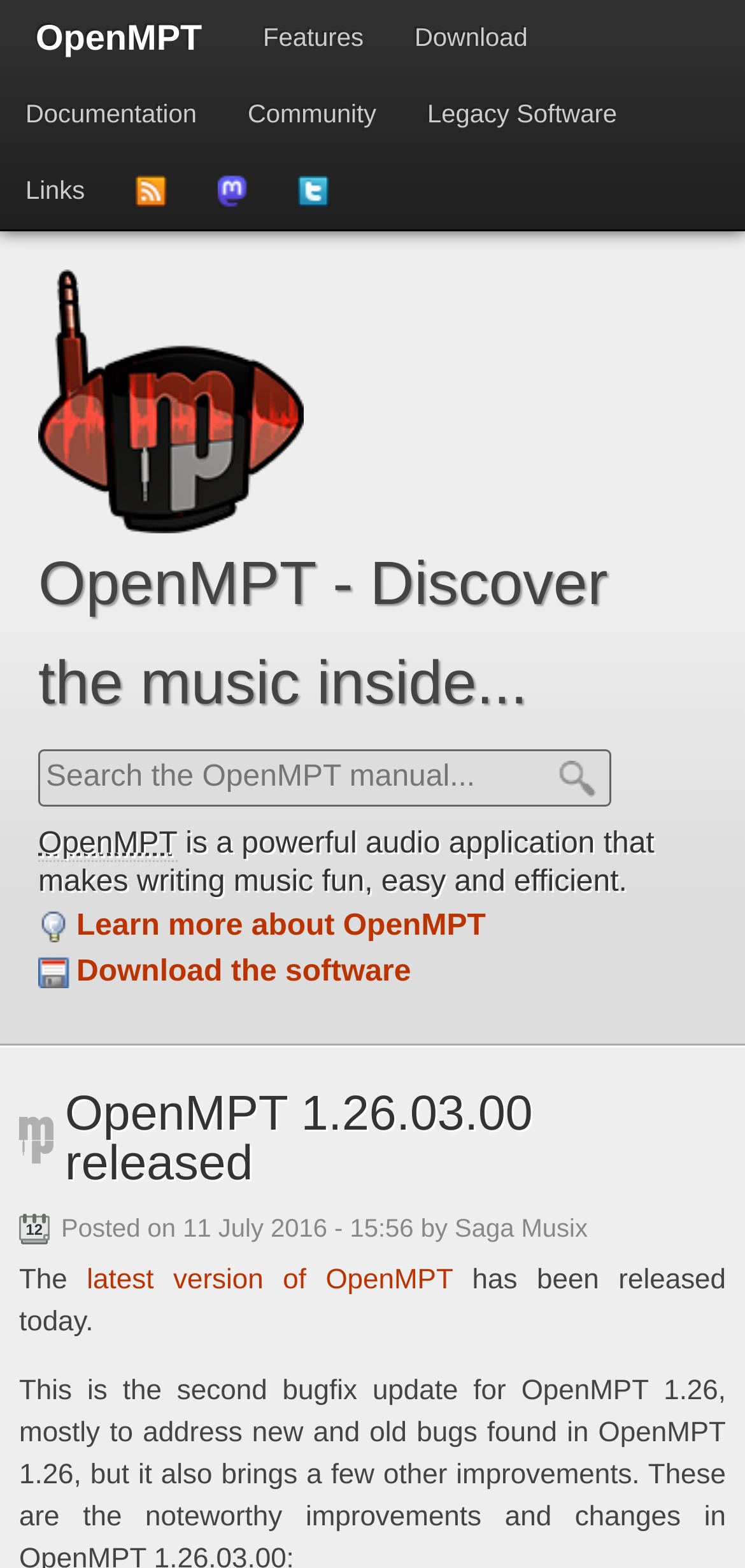Provide a thorough summary of the webpage.

The webpage is about OpenMPT, a popular step sequencer supporting many tracker module formats. At the top, there is a navigation menu with links to "OpenMPT", "Features", "Download", "Documentation", "Community", "Legacy Software", and "Links". Below the navigation menu, there are three social media links to subscribe to a news feed, follow on Mastodon, and follow on Twitter.

On the left side, there is a "Home" link with an accompanying image. Next to it, there is a heading that reads "OpenMPT - Discover the music inside...". Below the heading, there is a brief description of OpenMPT as a powerful audio application that makes writing music fun, easy, and efficient. There are also two links, "Learn more about OpenMPT" and "Download the software".

In the main content area, there is a header that announces the release of OpenMPT 1.26.03.00, with a link to the release notes. Below the header, there is a footer section that displays the posting date and time, "11 July 2016 - 15:56", and the author's name, "Saga Musix". The footer section also mentions that the latest version of OpenMPT has been released today.